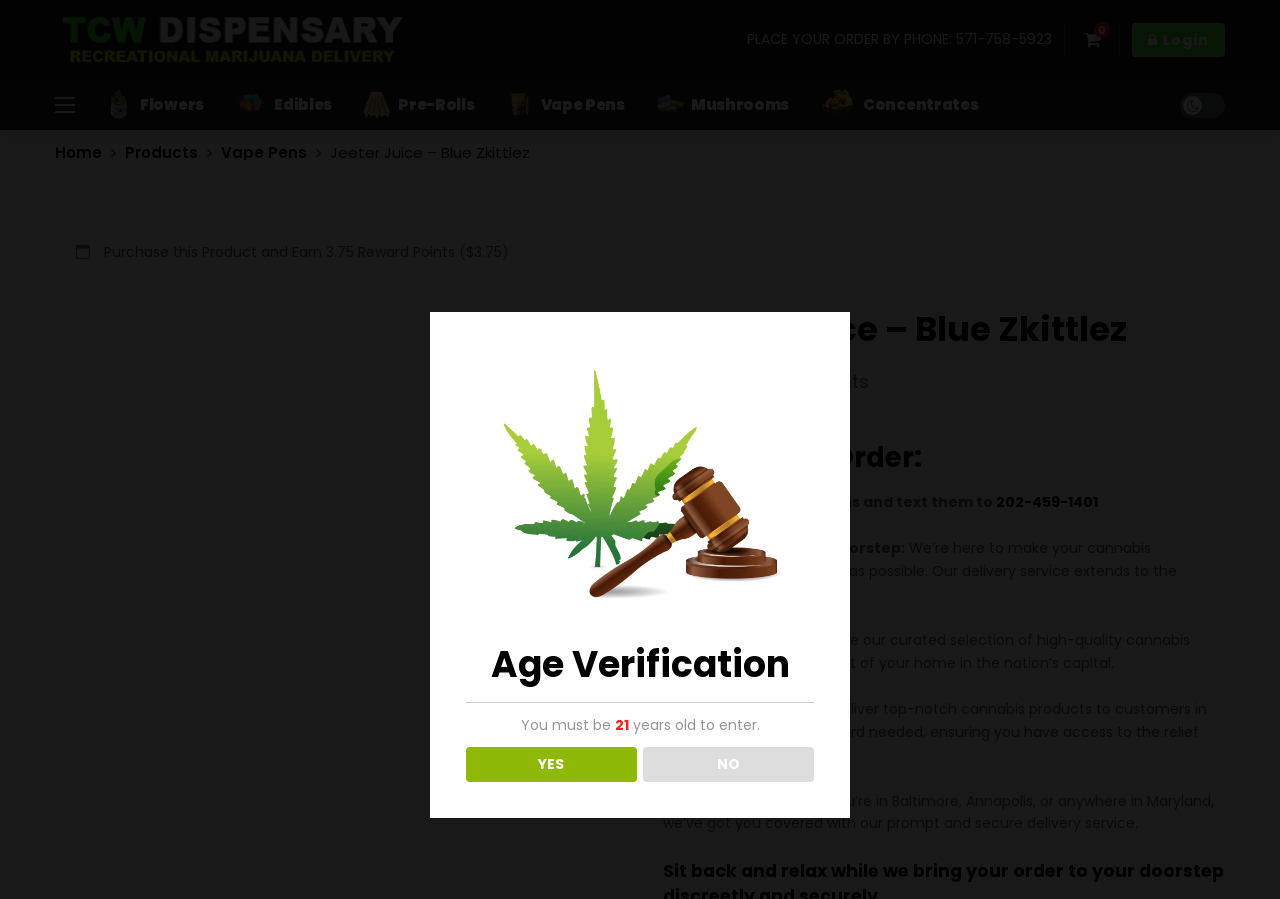Please identify the bounding box coordinates of the area that needs to be clicked to fulfill the following instruction: "Login to the account."

[0.884, 0.025, 0.957, 0.063]